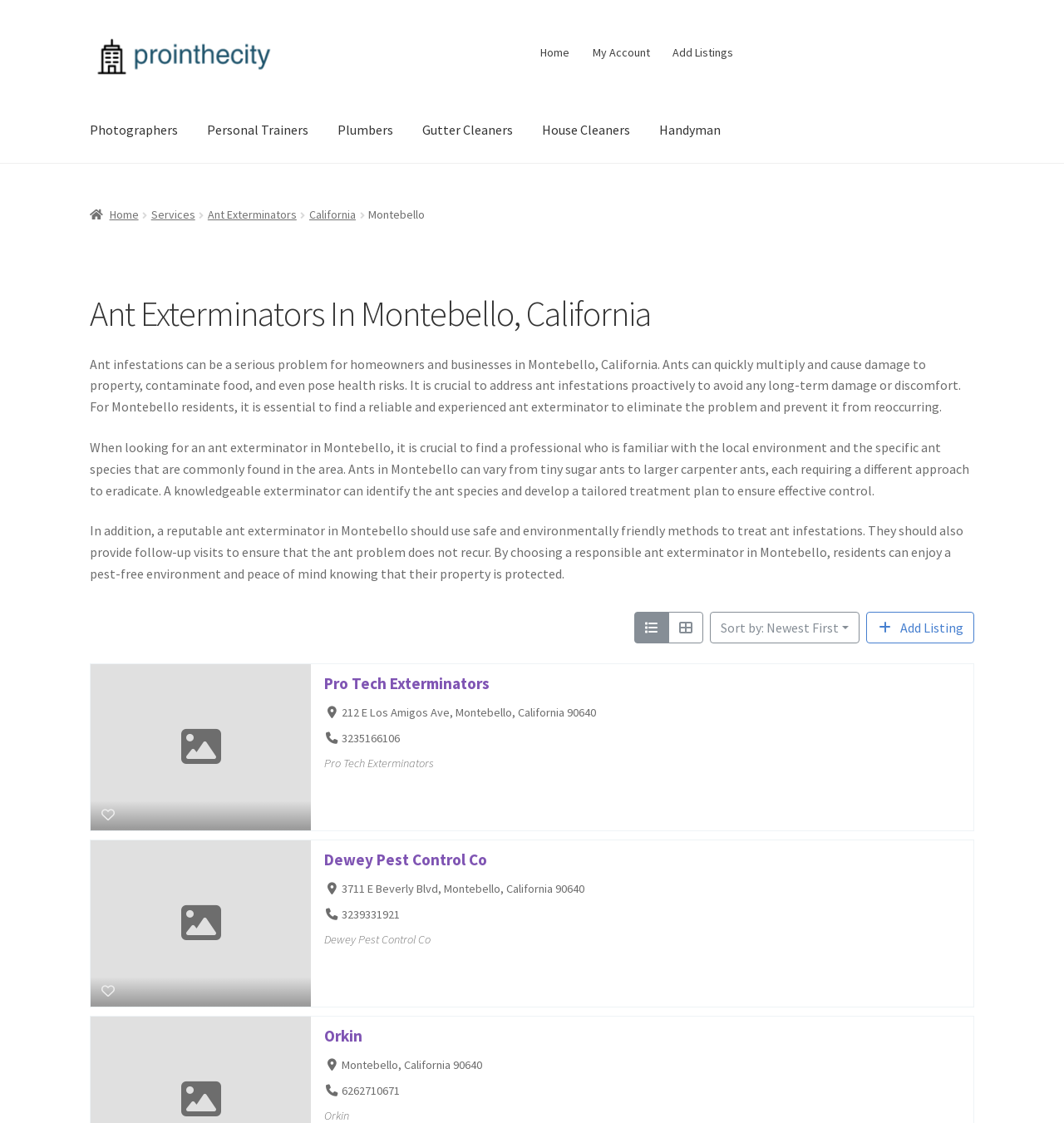Please provide a comprehensive response to the question based on the details in the image: How many navigation links are there in the primary navigation?

I counted the number of navigation links in the primary navigation, which are Photographers, Personal Trainers, Plumbers, Gutter Cleaners, House Cleaners, and Handyman.